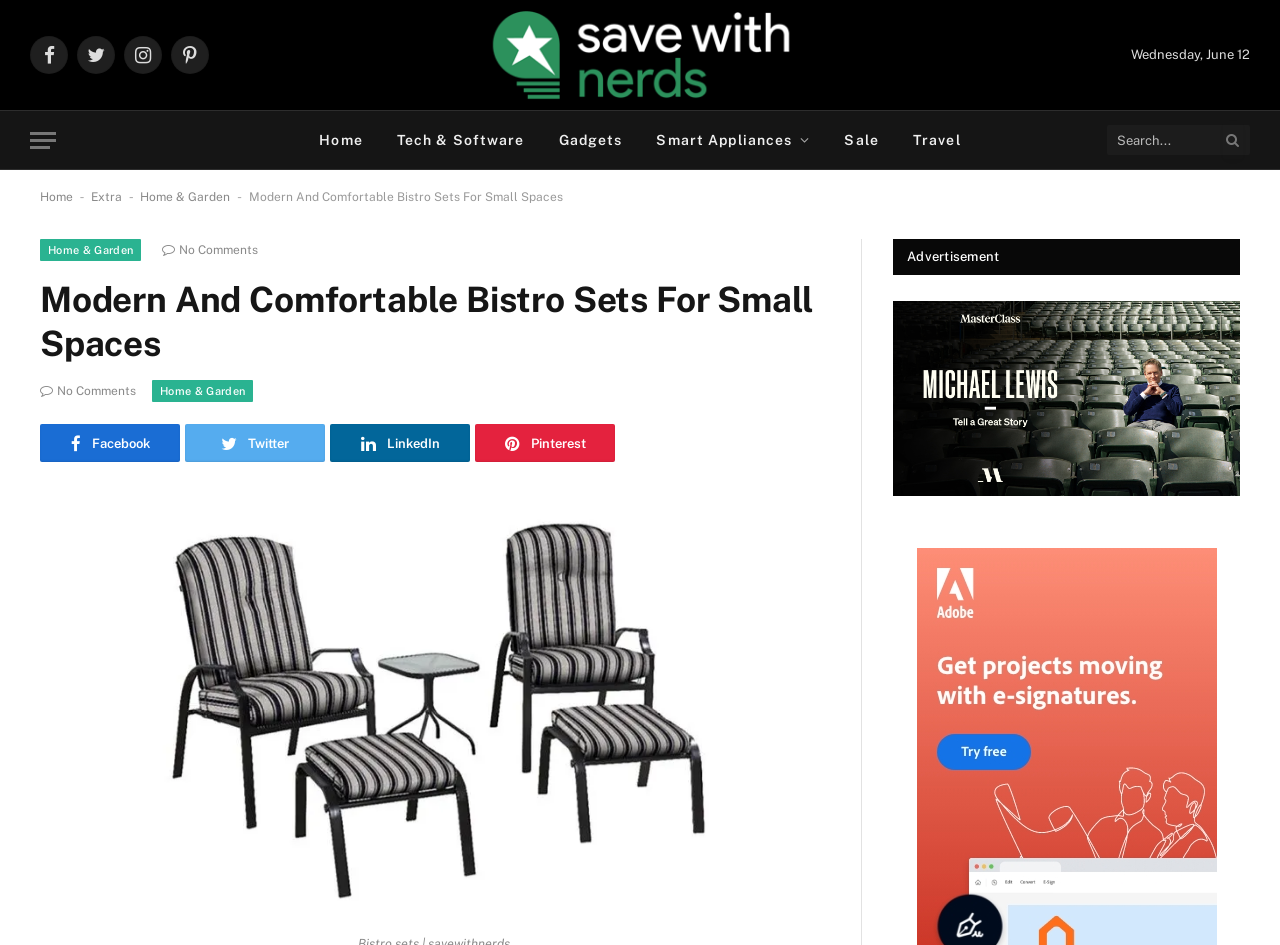What is the purpose of the button with the '' icon?
Look at the image and answer the question using a single word or phrase.

Search